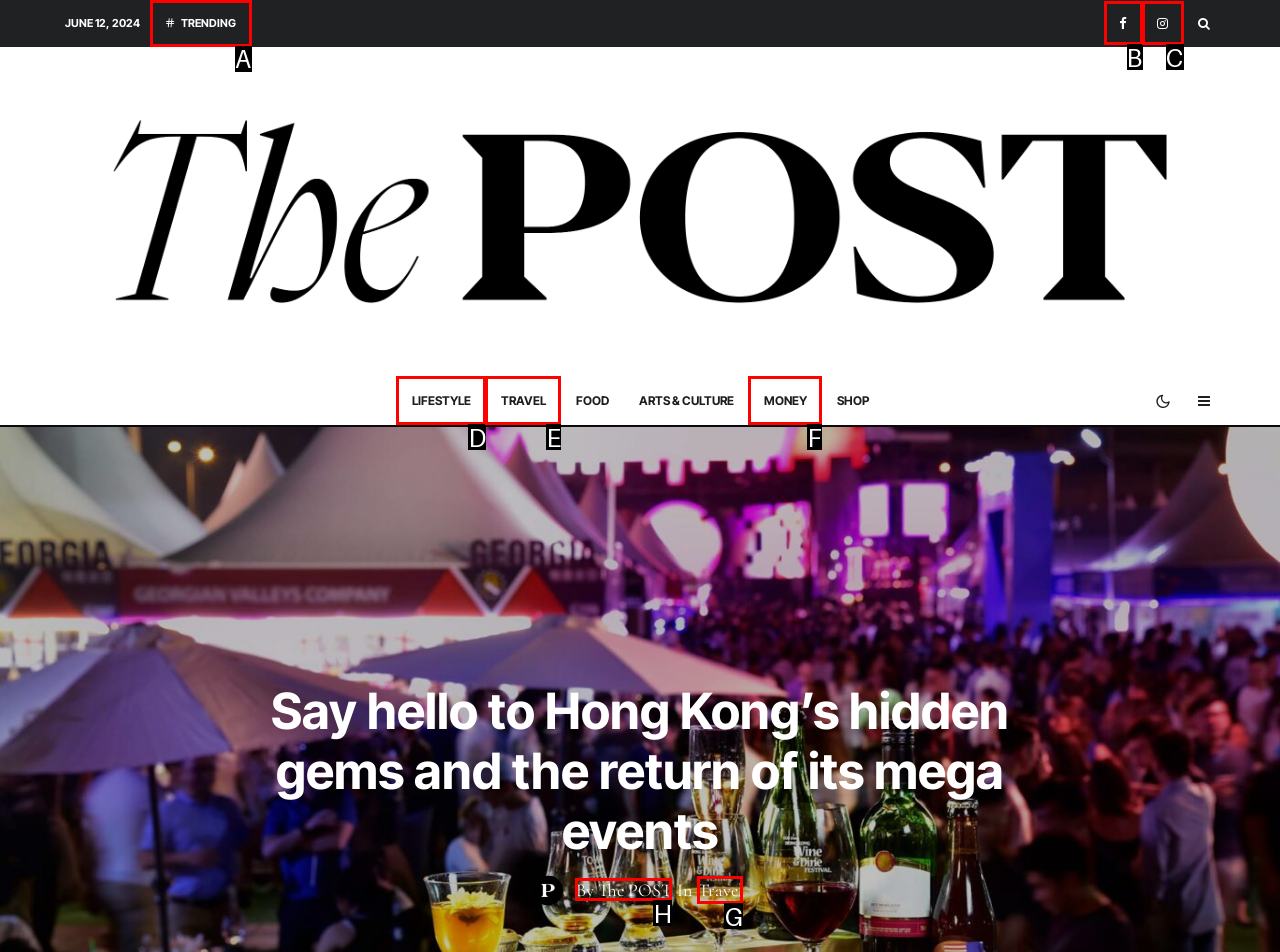Choose the letter that best represents the description: Travel. Provide the letter as your response.

E